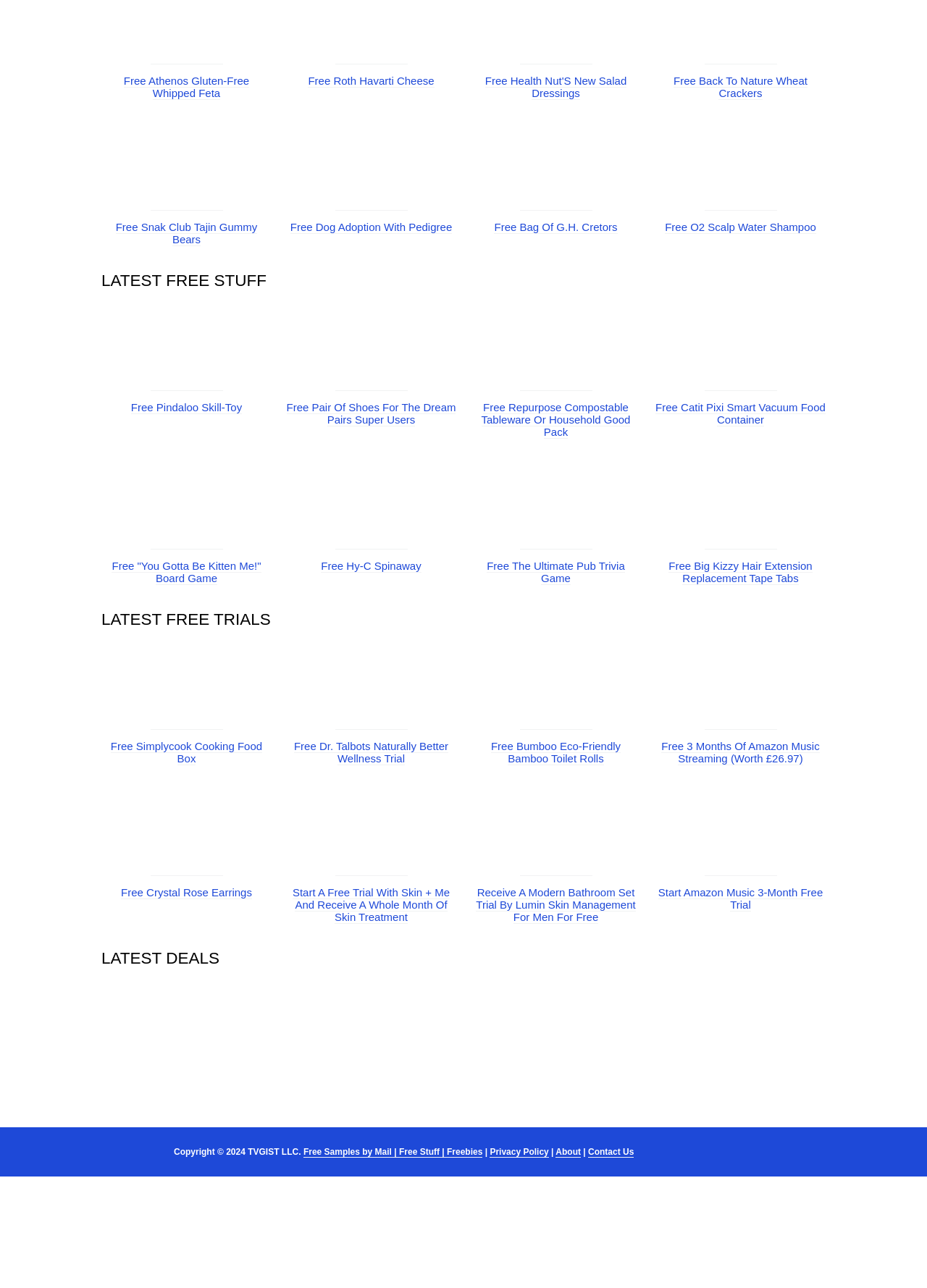Locate the bounding box coordinates of the area where you should click to accomplish the instruction: "Click the 'Disclaimer' link".

None